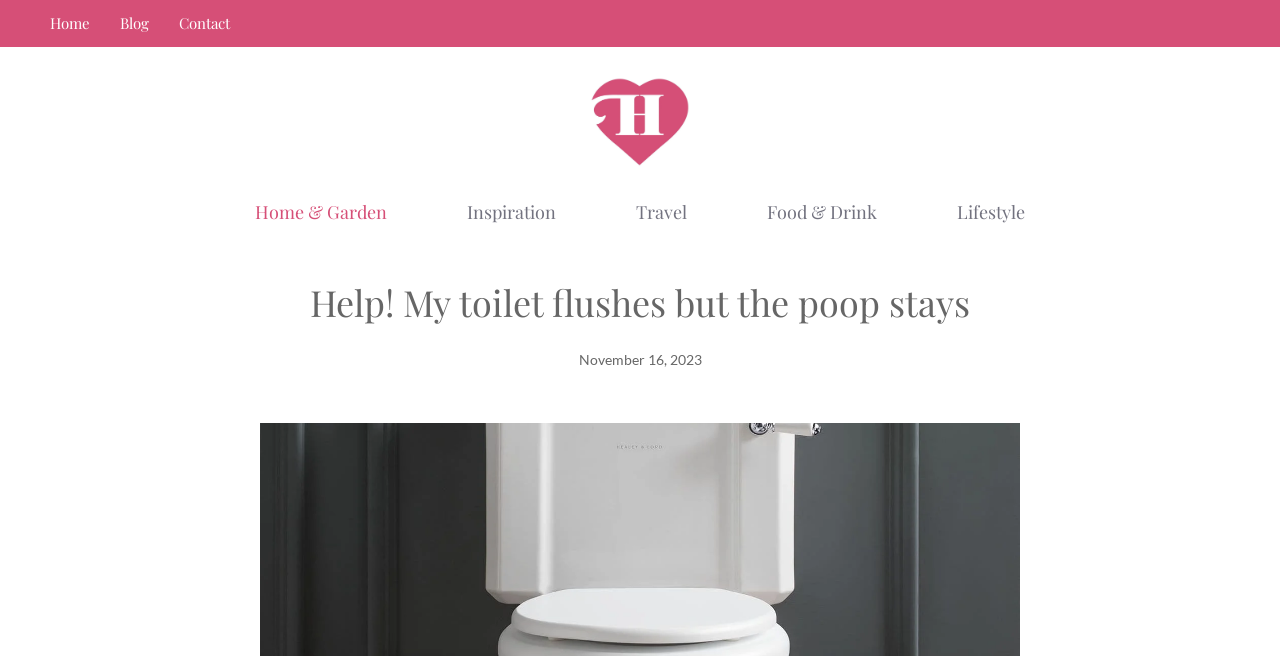What is the date of the article?
Please provide a comprehensive answer based on the details in the screenshot.

I found the date of the article by looking at the time element, which displays the date 'November 16, 2023'.